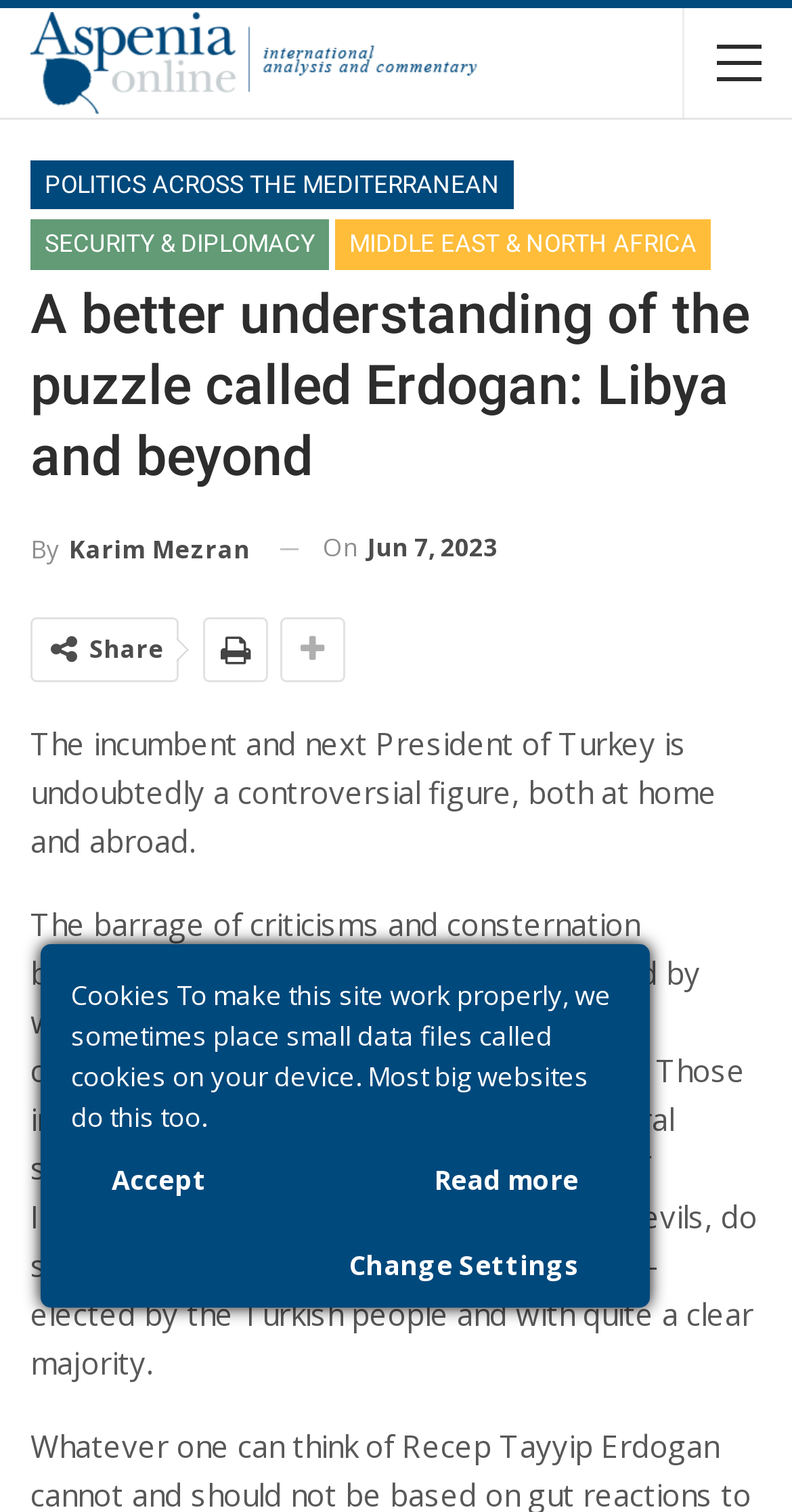What is the name of the online publication?
Use the information from the screenshot to give a comprehensive response to the question.

The name of the online publication can be found at the top of the webpage, where it says 'A better understanding of the puzzle called Erdogan: Libya and beyond – Aspenia Online'. The link 'Aspenia Online' is also present at the top, which further confirms the name of the online publication.